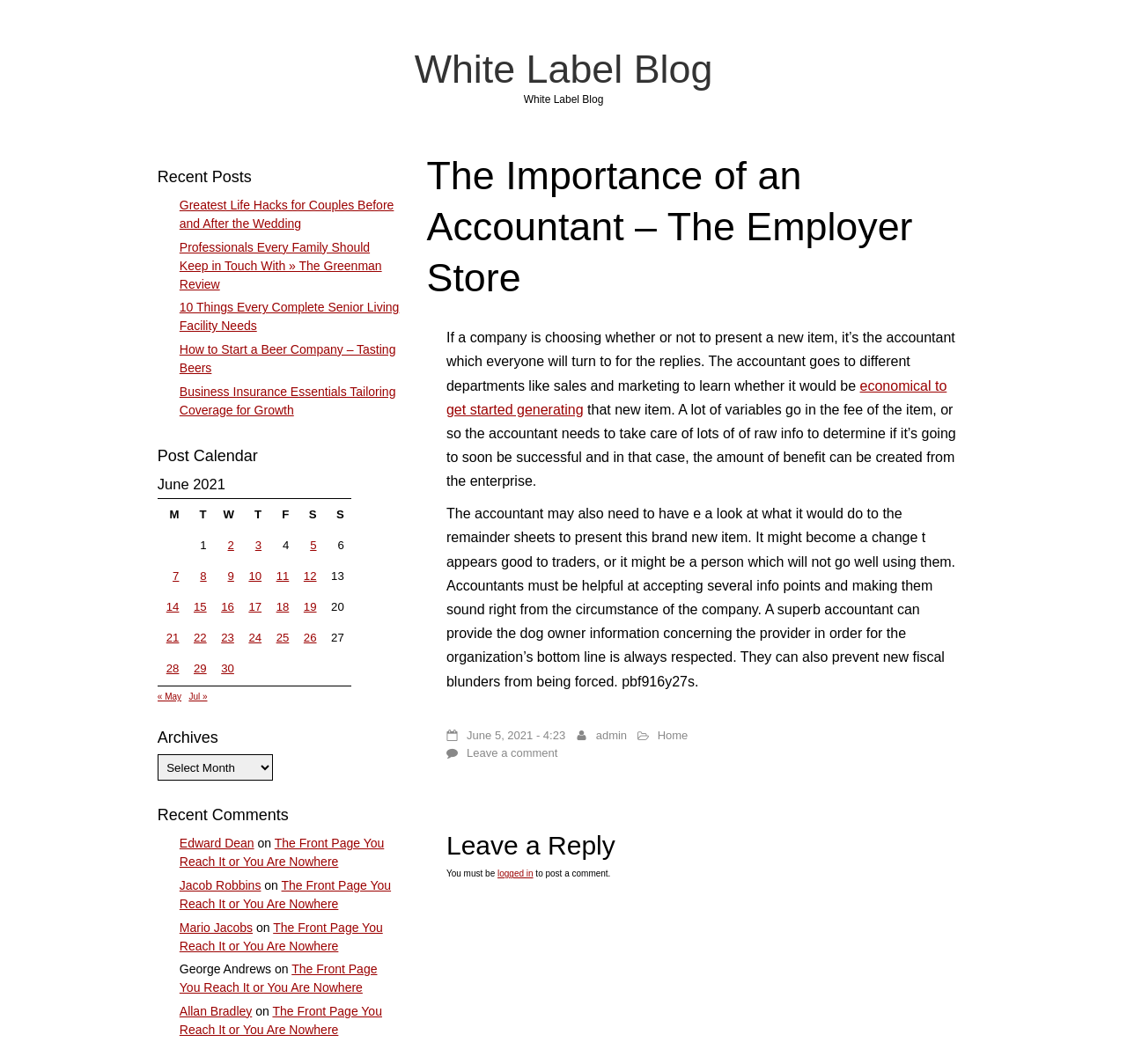Please mark the clickable region by giving the bounding box coordinates needed to complete this instruction: "leave a comment".

[0.414, 0.701, 0.495, 0.714]